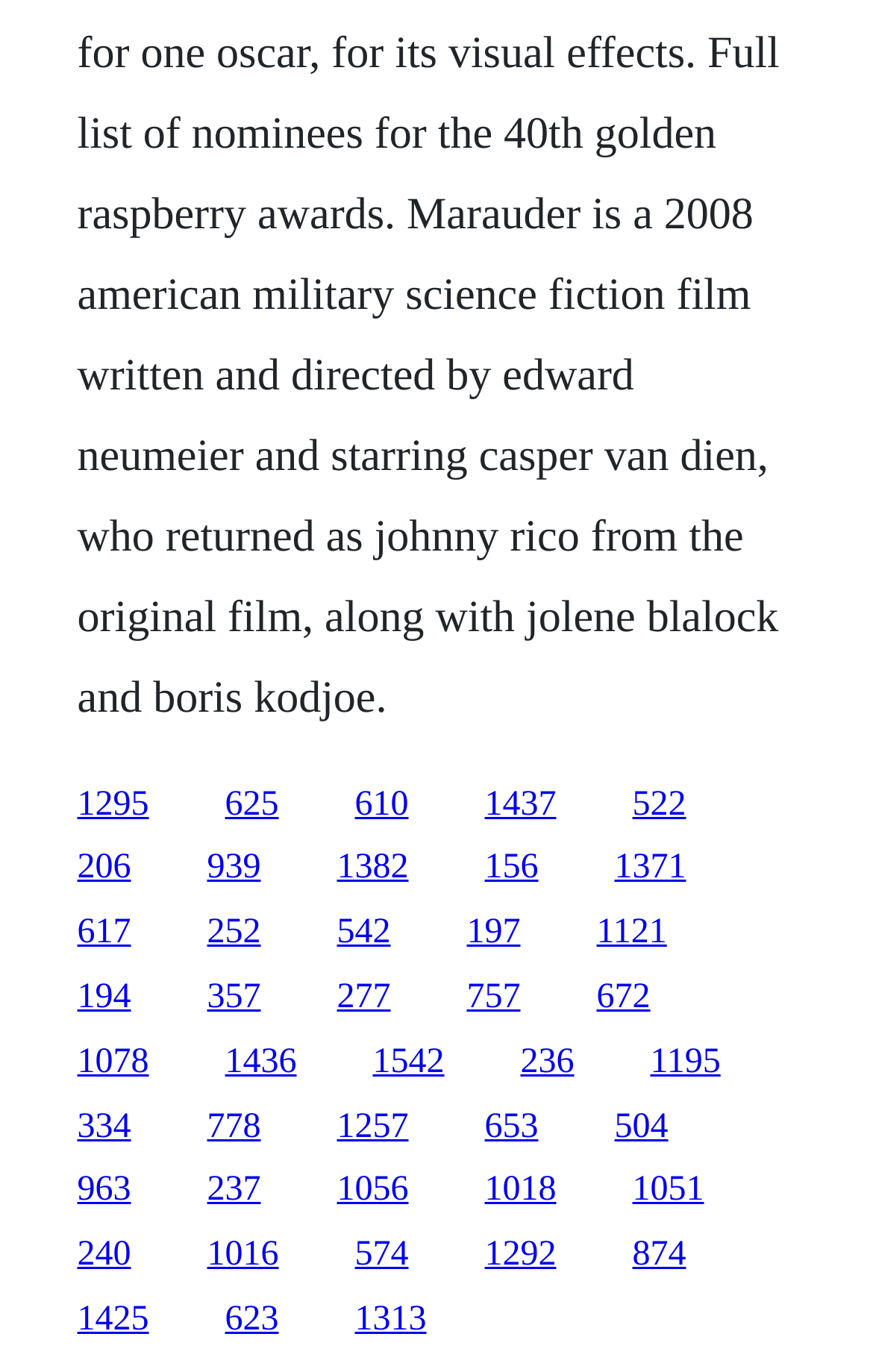Highlight the bounding box coordinates of the element that should be clicked to carry out the following instruction: "follow the ninth link". The coordinates must be given as four float numbers ranging from 0 to 1, i.e., [left, top, right, bottom].

[0.555, 0.619, 0.617, 0.647]